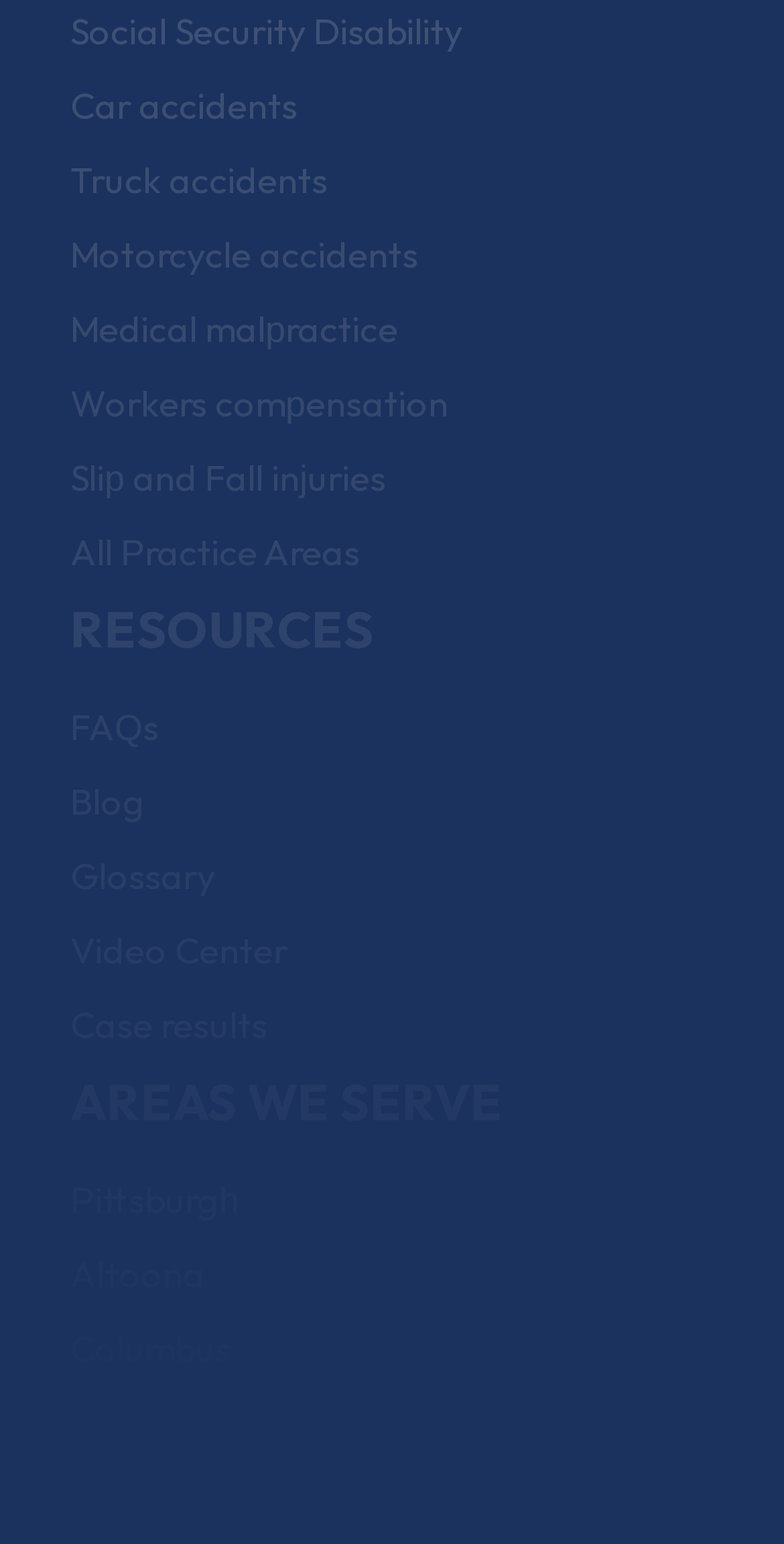Respond to the question below with a single word or phrase:
How many cities are served?

5